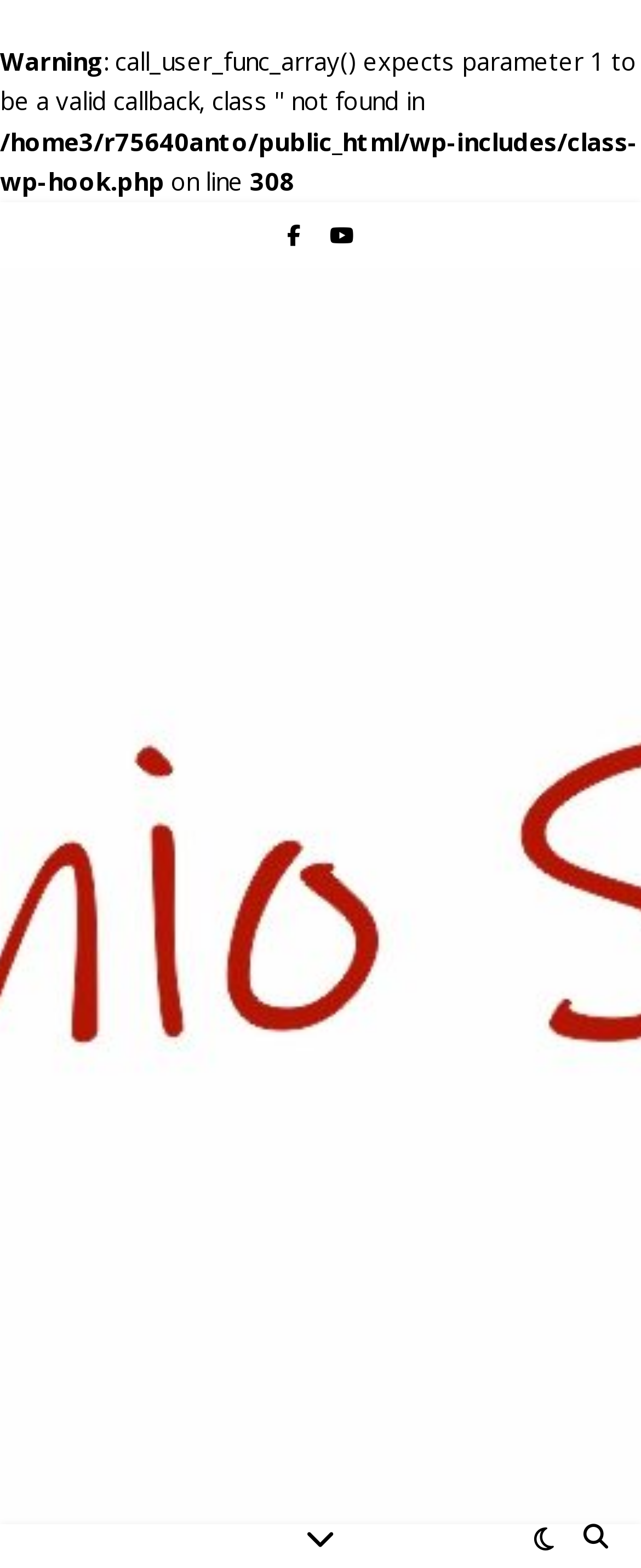What is the type of table used on the webpage?
Answer the question using a single word or phrase, according to the image.

LayoutTable